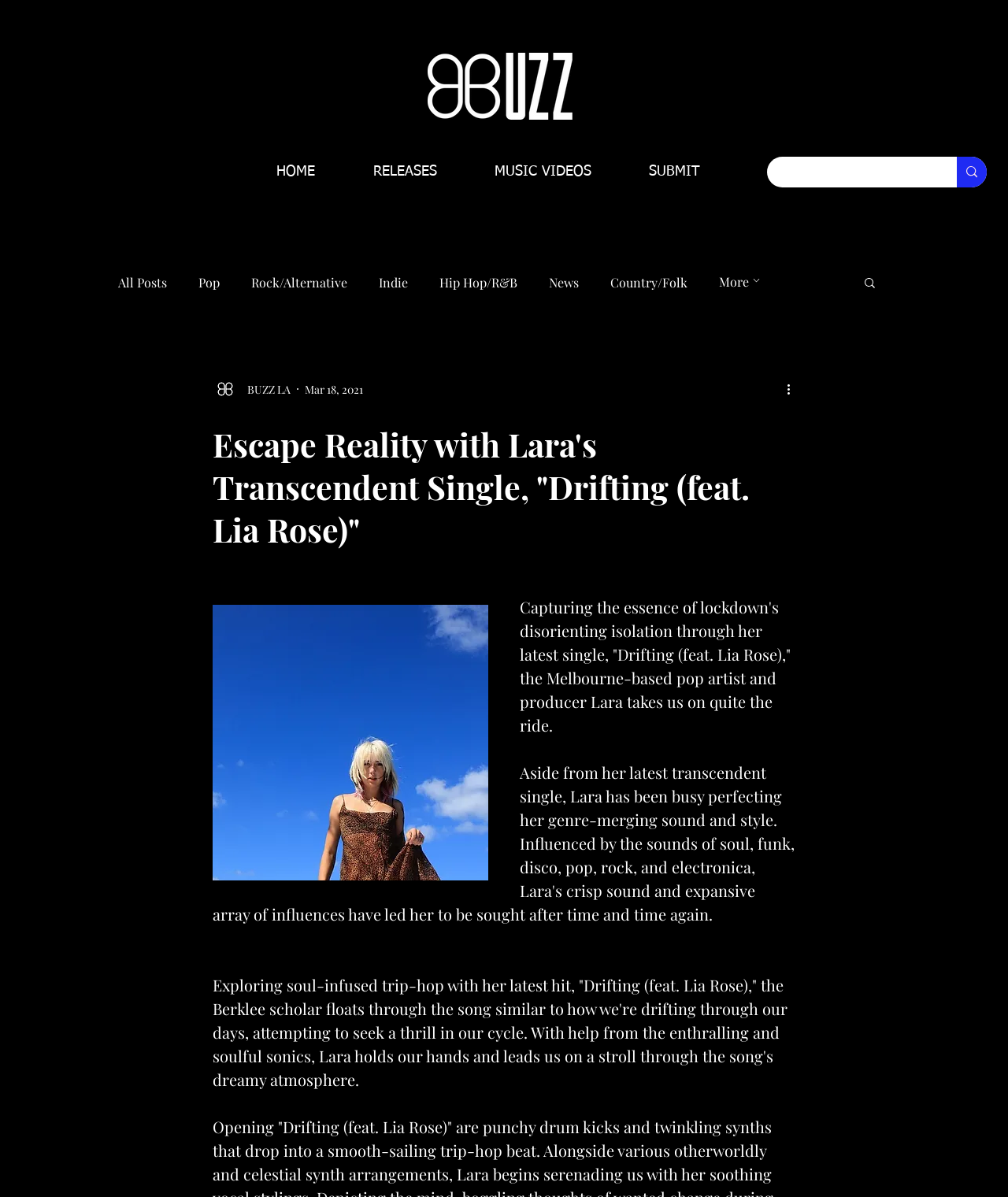Locate the bounding box coordinates of the element to click to perform the following action: 'Search in the 'Search Archives' textbox'. The coordinates should be given as four float values between 0 and 1, in the form of [left, top, right, bottom].

None